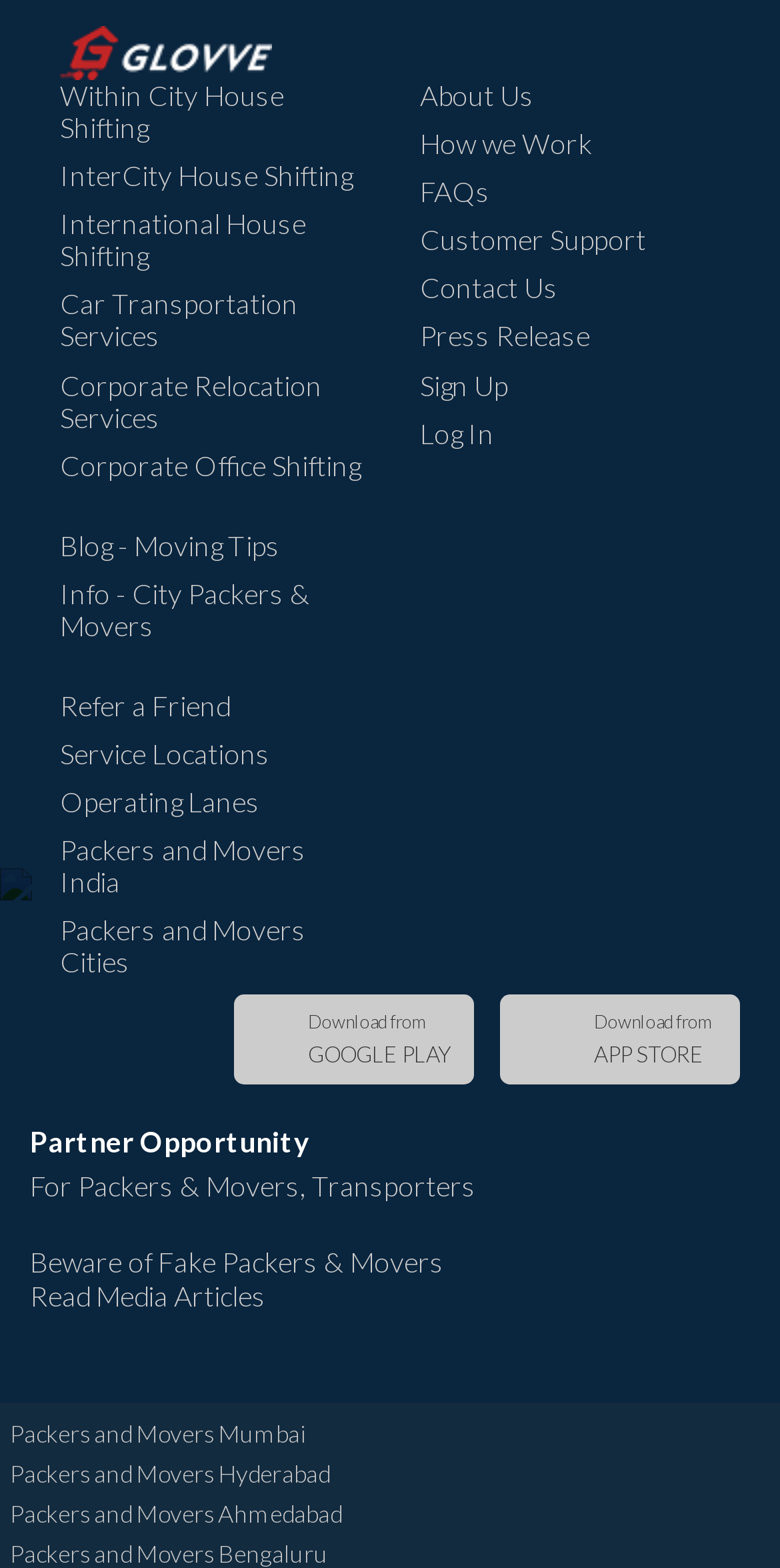What is the purpose of the 'Refer a Friend' link?
Using the image as a reference, answer with just one word or a short phrase.

To refer friends